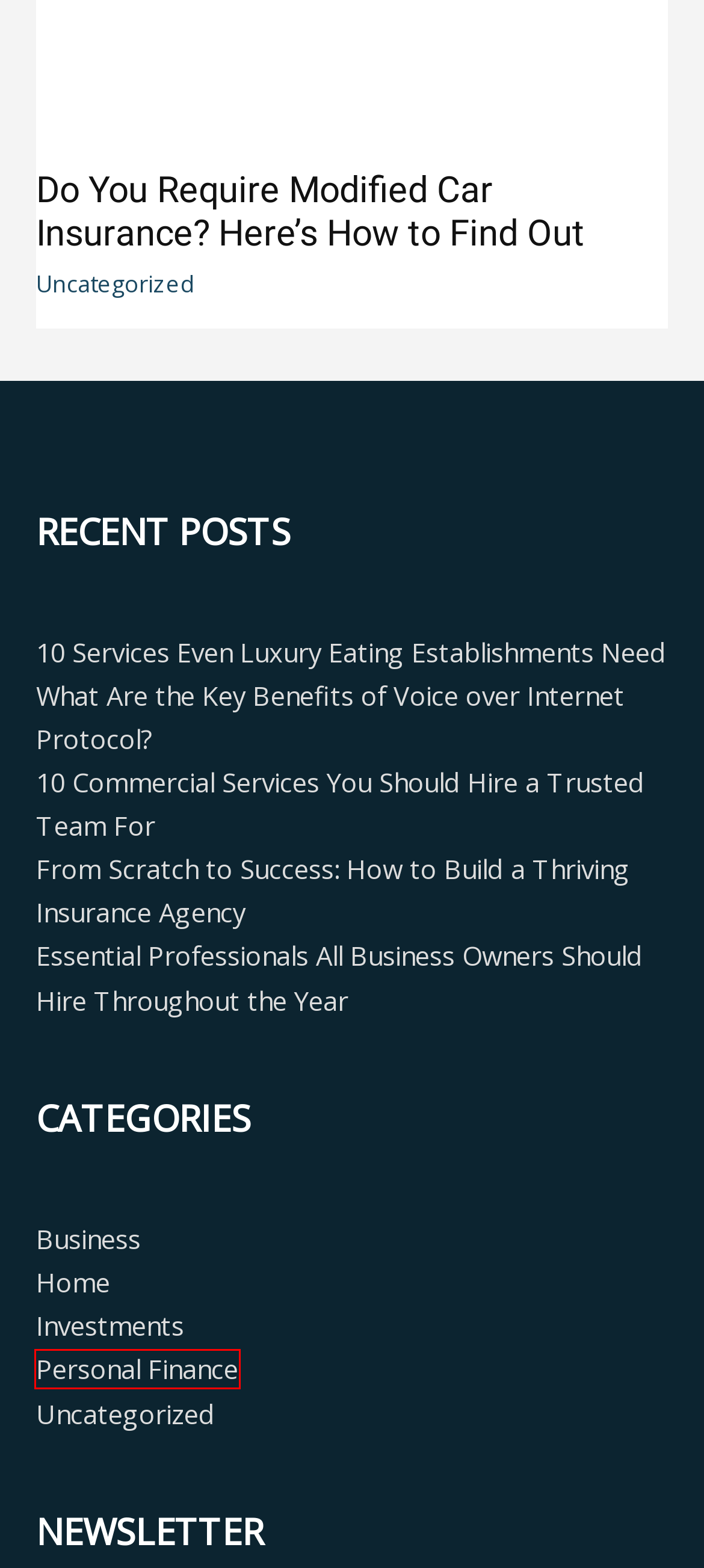With the provided screenshot showing a webpage and a red bounding box, determine which webpage description best fits the new page that appears after clicking the element inside the red box. Here are the options:
A. Business Archives - Dayooper
B. From Scratch to Success: How to Build a Thriving Insurance Agency - Dayooper
C. 10 Commercial Services You Should Hire a Trusted Team For - Dayooper
D. Essential Professionals All Business Owners Should Hire Throughout the Year - Dayooper
E. Home Archives - Dayooper
F. Personal Finance Archives - Dayooper
G. 10 Services Even Luxury Eating Establishments Need - Dayooper
H. What Are the Key Benefits of Voice over Internet Protocol? - Dayooper

F